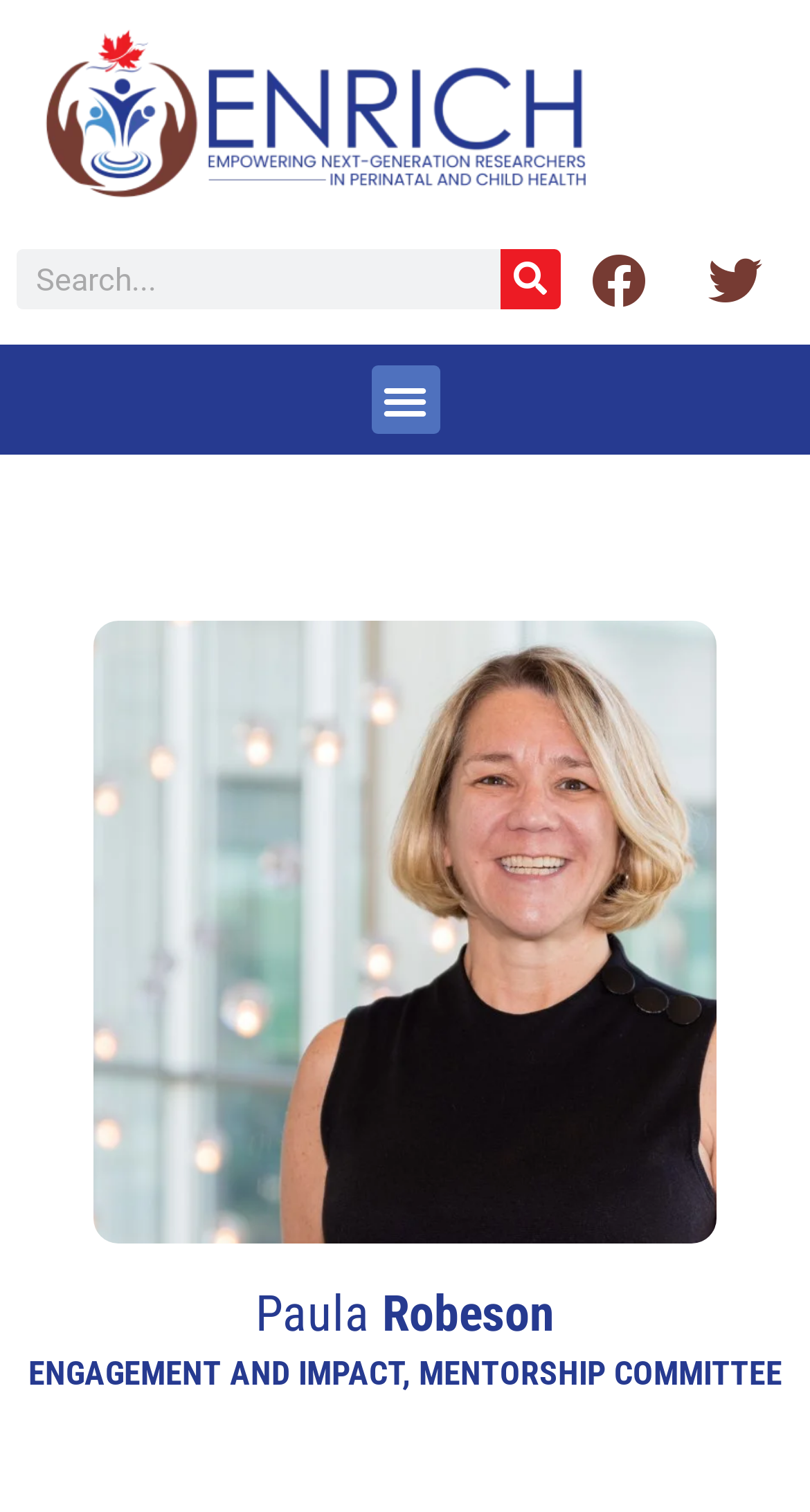What is the text above the image? Look at the image and give a one-word or short phrase answer.

Paula Robeson